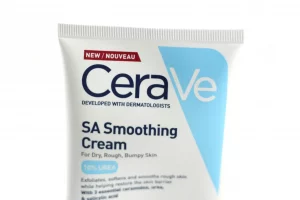Please provide a comprehensive answer to the question below using the information from the image: What is highlighted on the packaging of the product?

The packaging of the product highlights that it is a 'New' product, which suggests that it is a recently launched or updated product in the market.